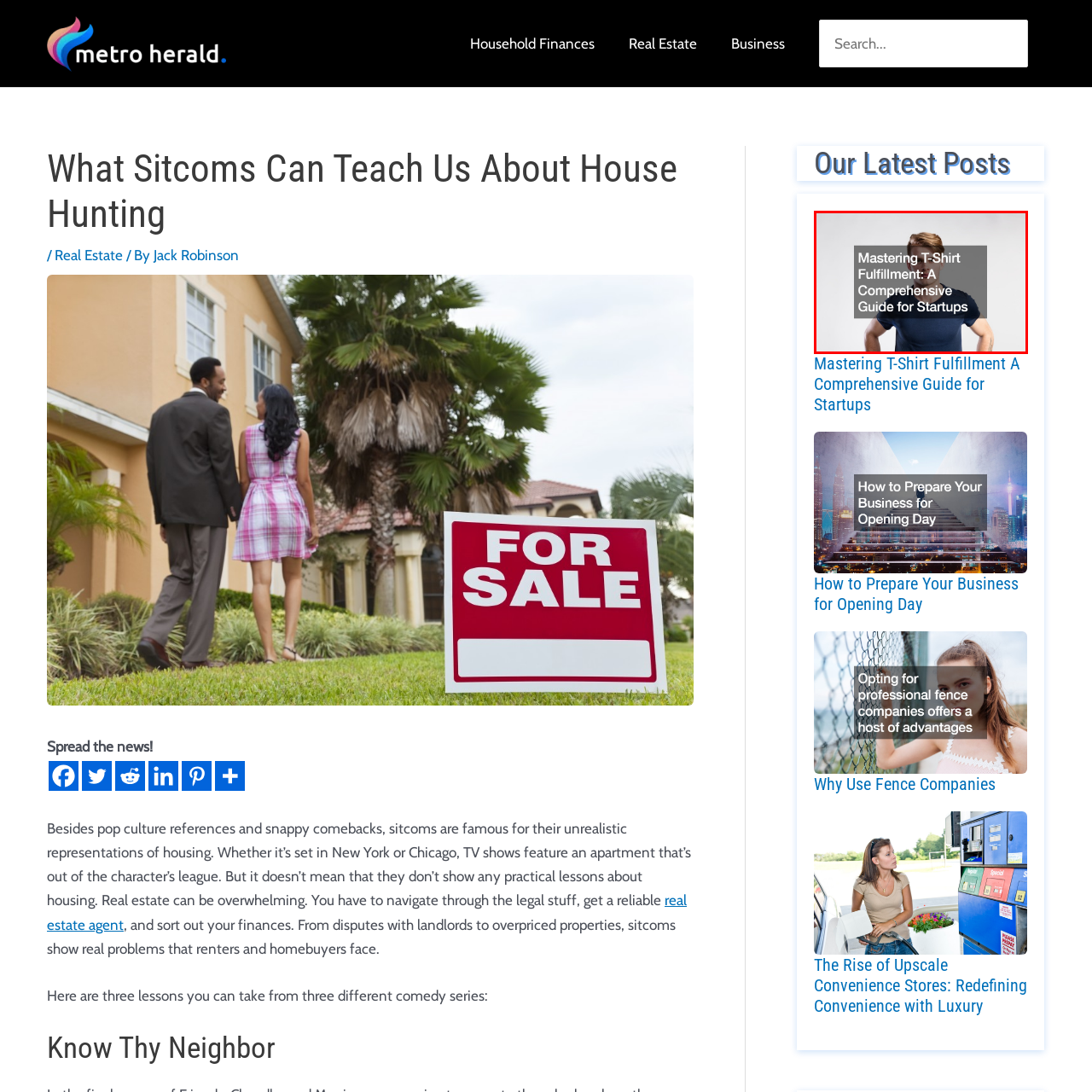What is the topic of the guide?
Look at the image highlighted within the red bounding box and provide a detailed answer to the question.

The text overlay on the image reads 'Mastering T-Shirt Fulfillment: A Comprehensive Guide for Startups', which clearly indicates that the topic of the guide is related to efficient t-shirt fulfillment processes, specifically targeted at startups in the apparel sector.